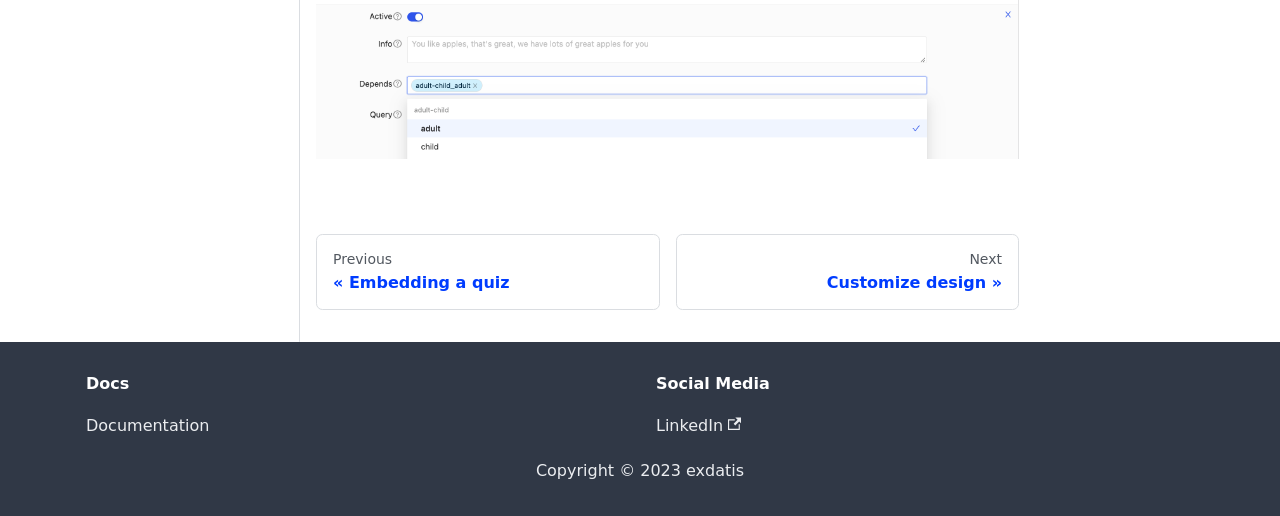How many links are in the navigation section?
Please give a detailed and elaborate explanation in response to the question.

There are two links in the navigation section, namely 'Previous « Embedding a quiz' and 'Next Customize design »', which are used for navigating through the documentation pages.